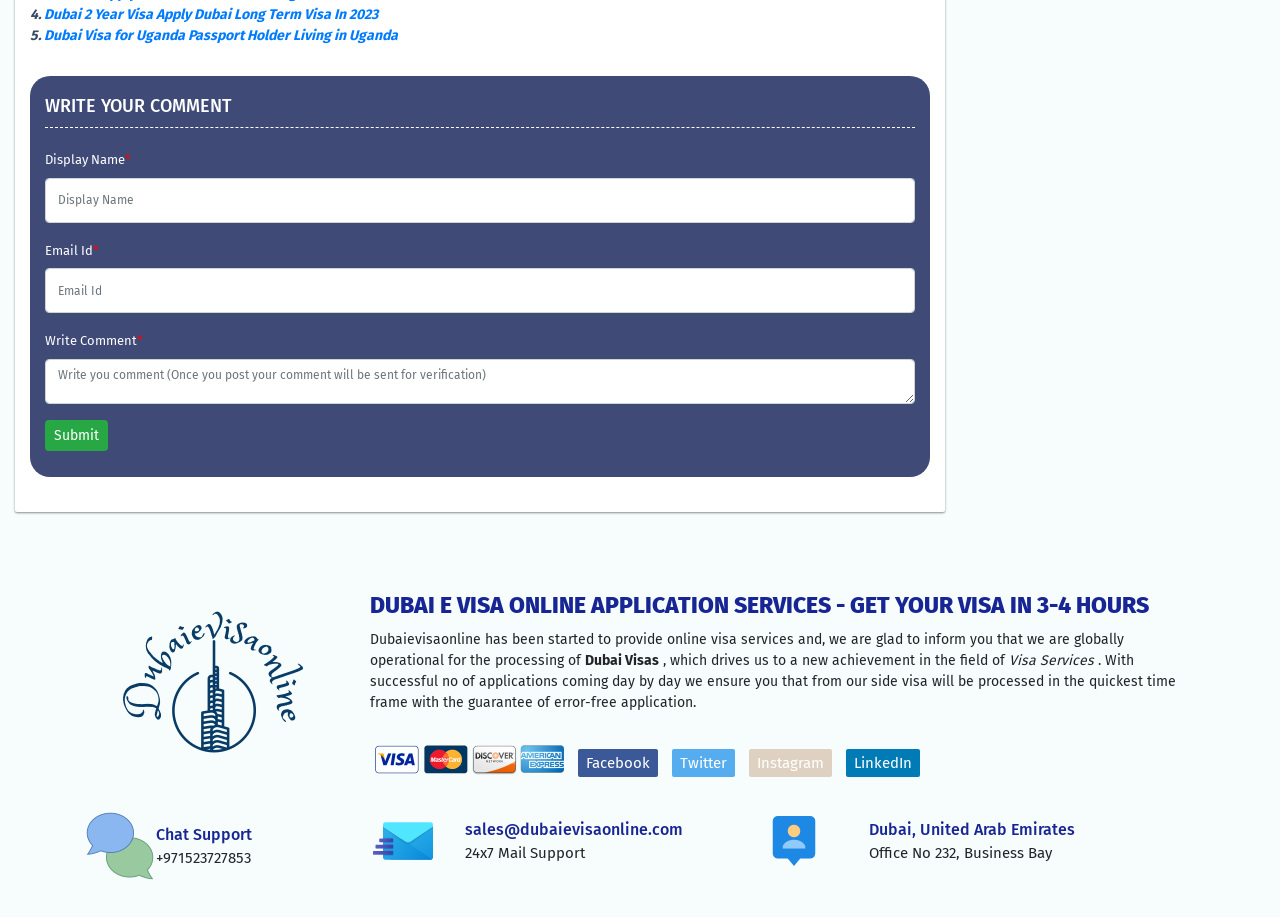What is the required information to write a comment?
Please provide an in-depth and detailed response to the question.

The webpage has a comment section that requires users to provide their Display Name and Email Id in order to write a comment. This information is marked as required, indicating that it must be provided in order to submit a comment.